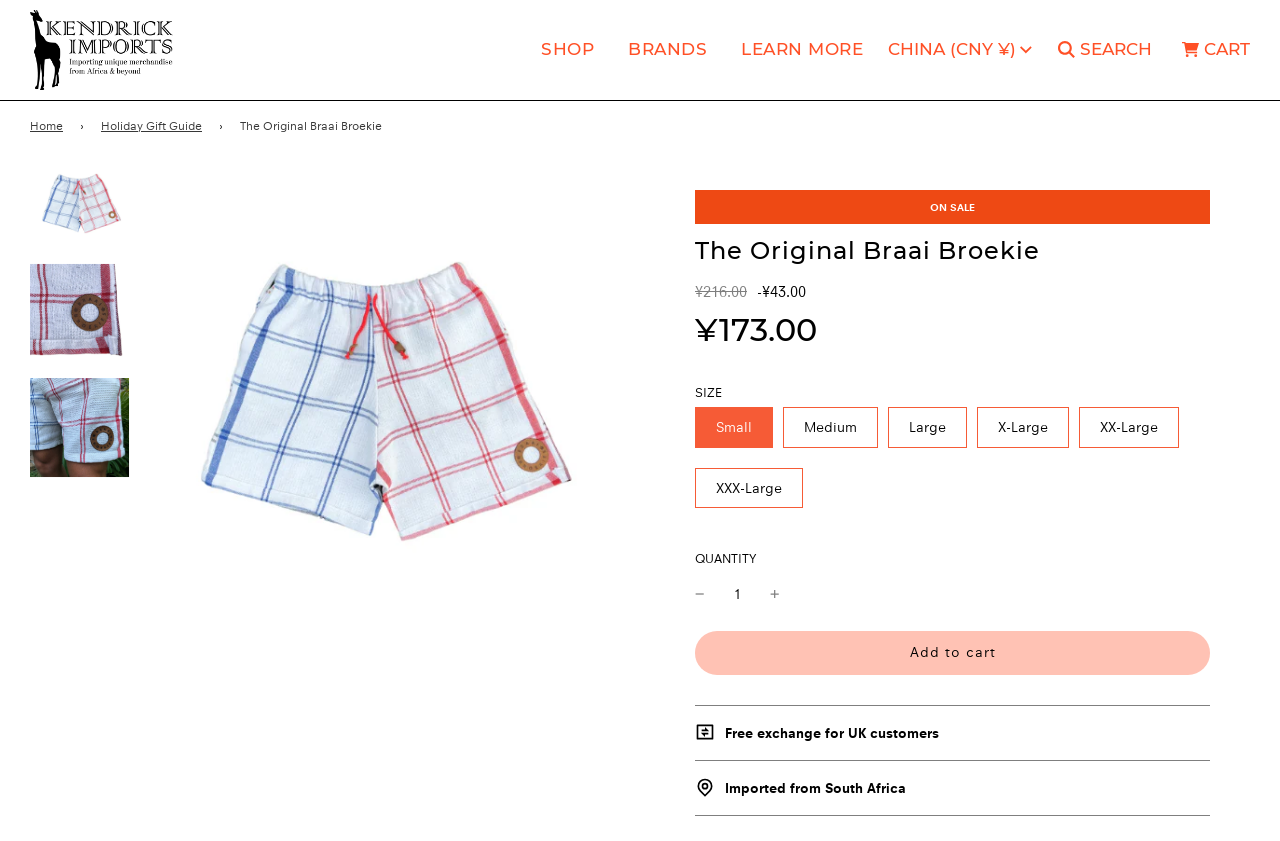What is the purpose of the button with the '+' symbol?
Answer the question based on the image using a single word or a brief phrase.

Increase quantity